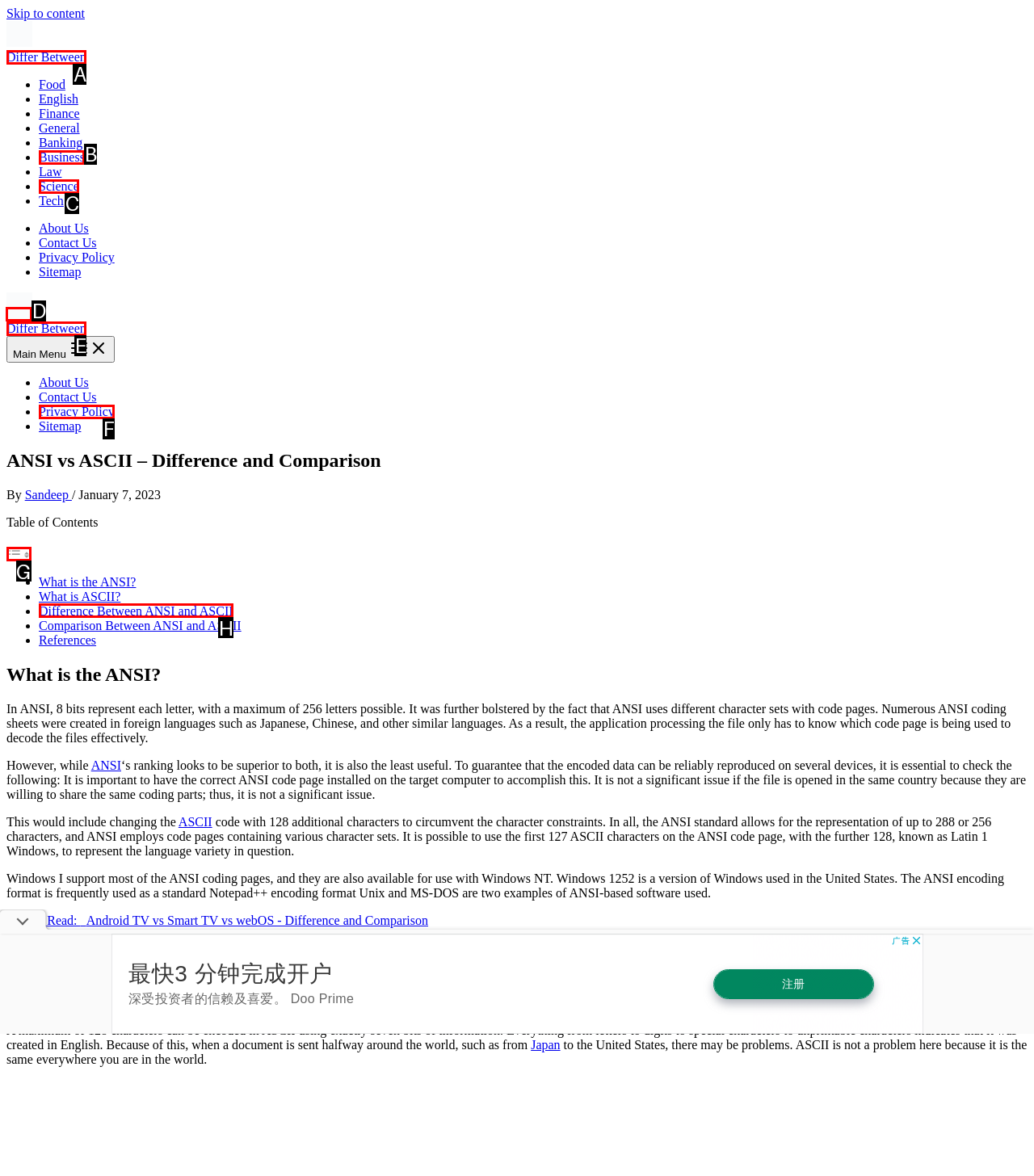Select the letter of the option that should be clicked to achieve the specified task: Click on the 'Differ Between' link. Respond with just the letter.

D